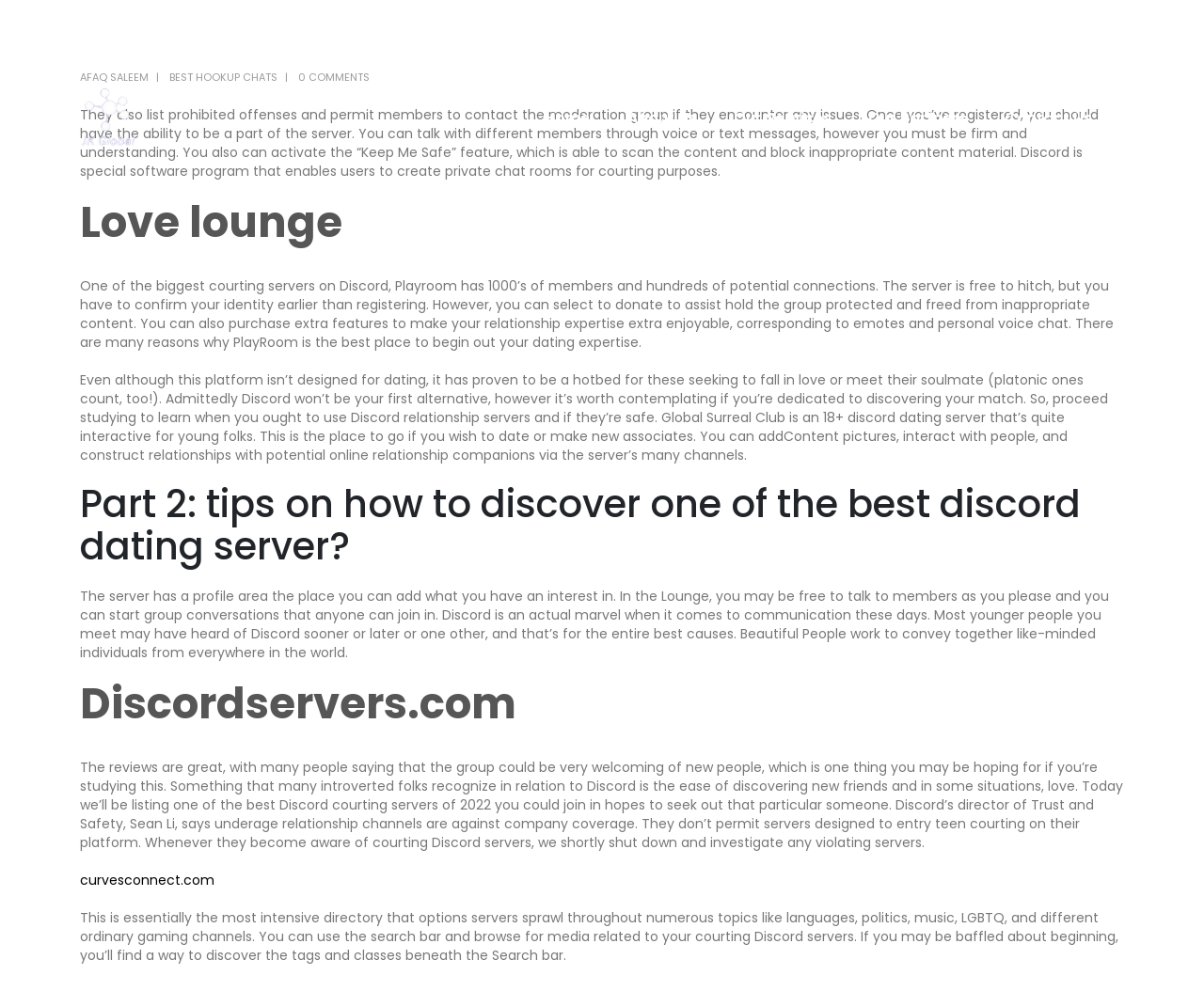Based on the element description: "Best Hookup Chats", identify the UI element and provide its bounding box coordinates. Use four float numbers between 0 and 1, [left, top, right, bottom].

[0.141, 0.07, 0.23, 0.085]